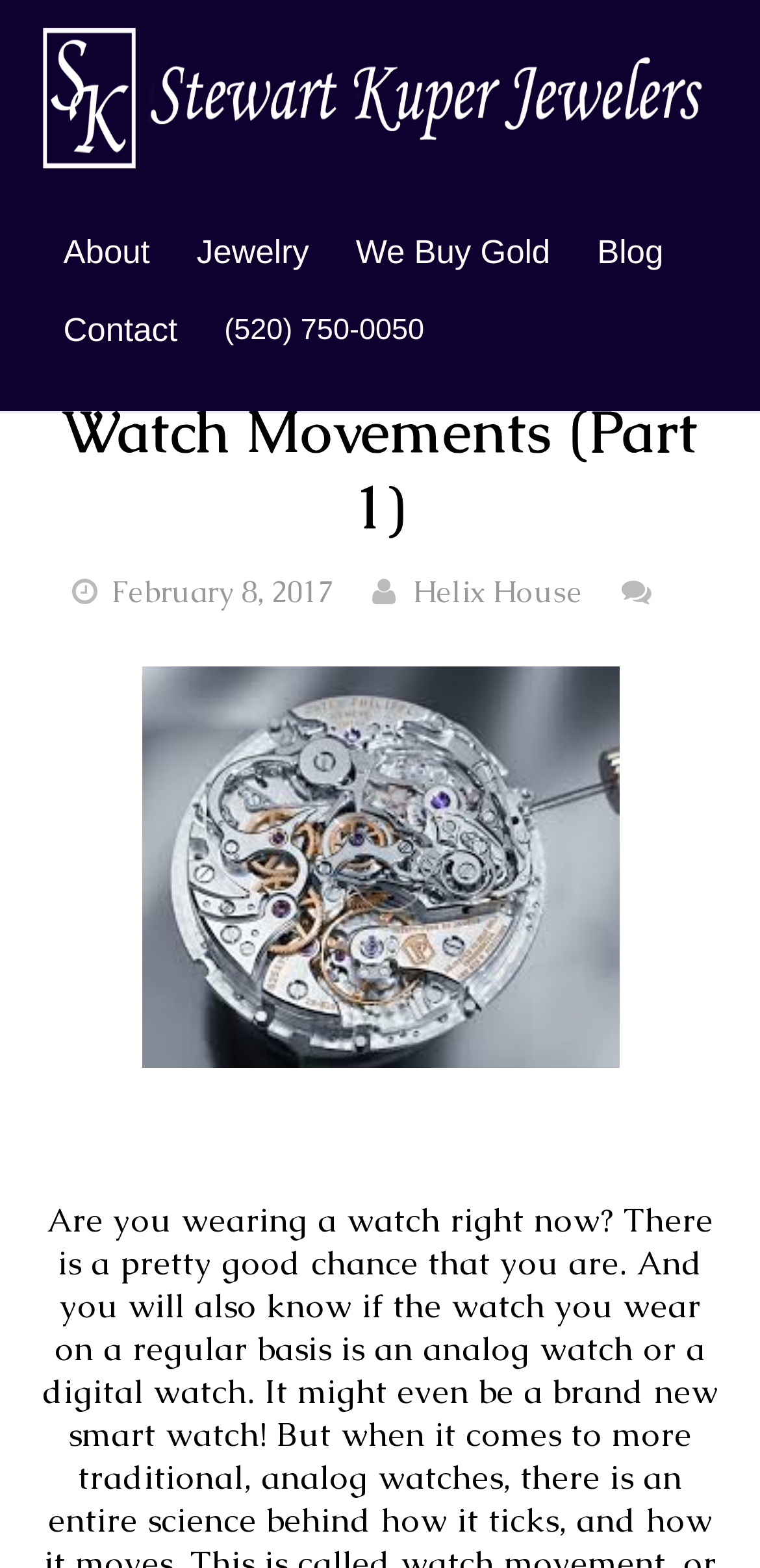Using the description: "parent_node: About", identify the bounding box of the corresponding UI element in the screenshot.

[0.821, 0.825, 0.949, 0.887]